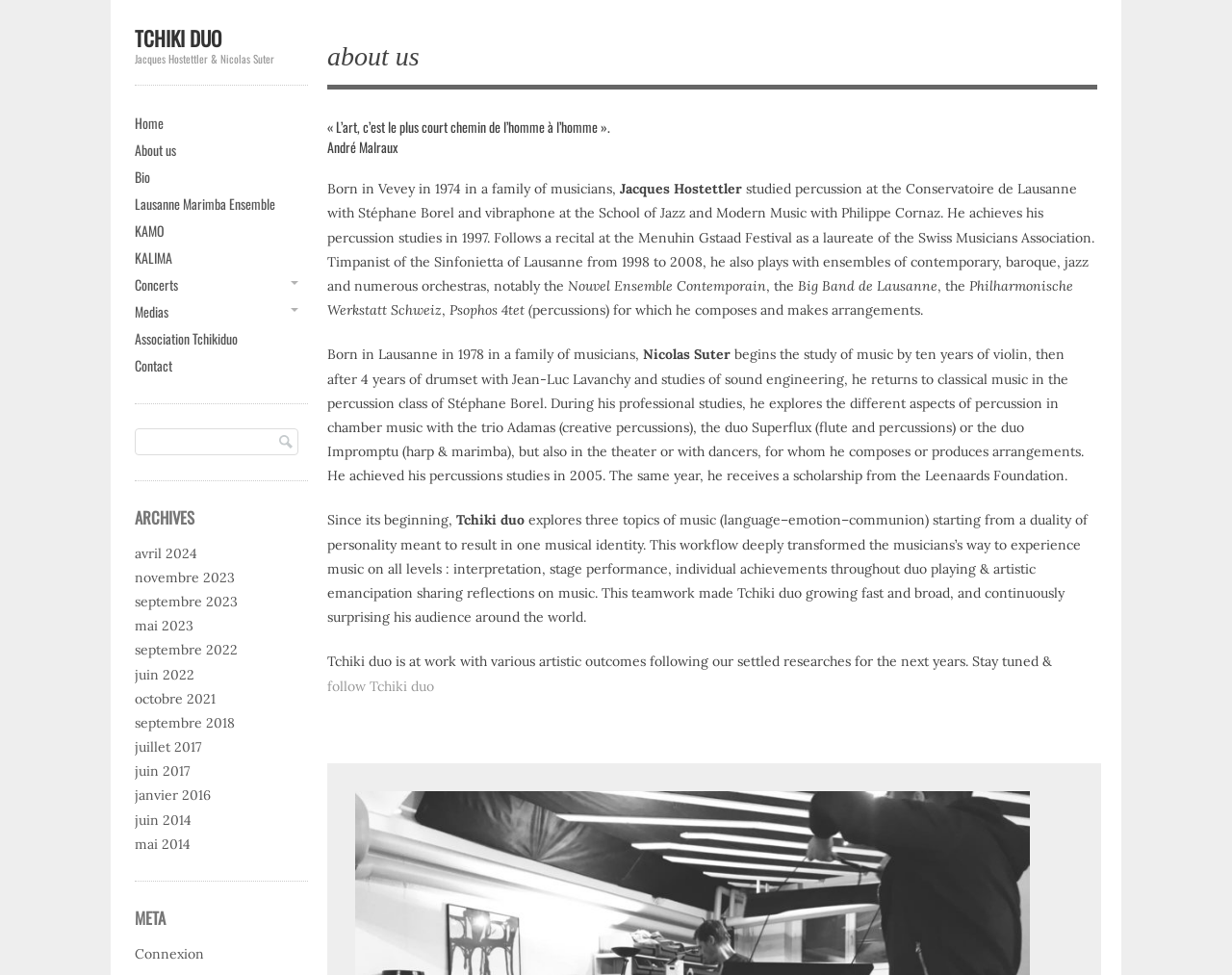Using the format (top-left x, top-left y, bottom-right x, bottom-right y), provide the bounding box coordinates for the described UI element. All values should be floating point numbers between 0 and 1: juillet 2017

[0.109, 0.757, 0.163, 0.775]